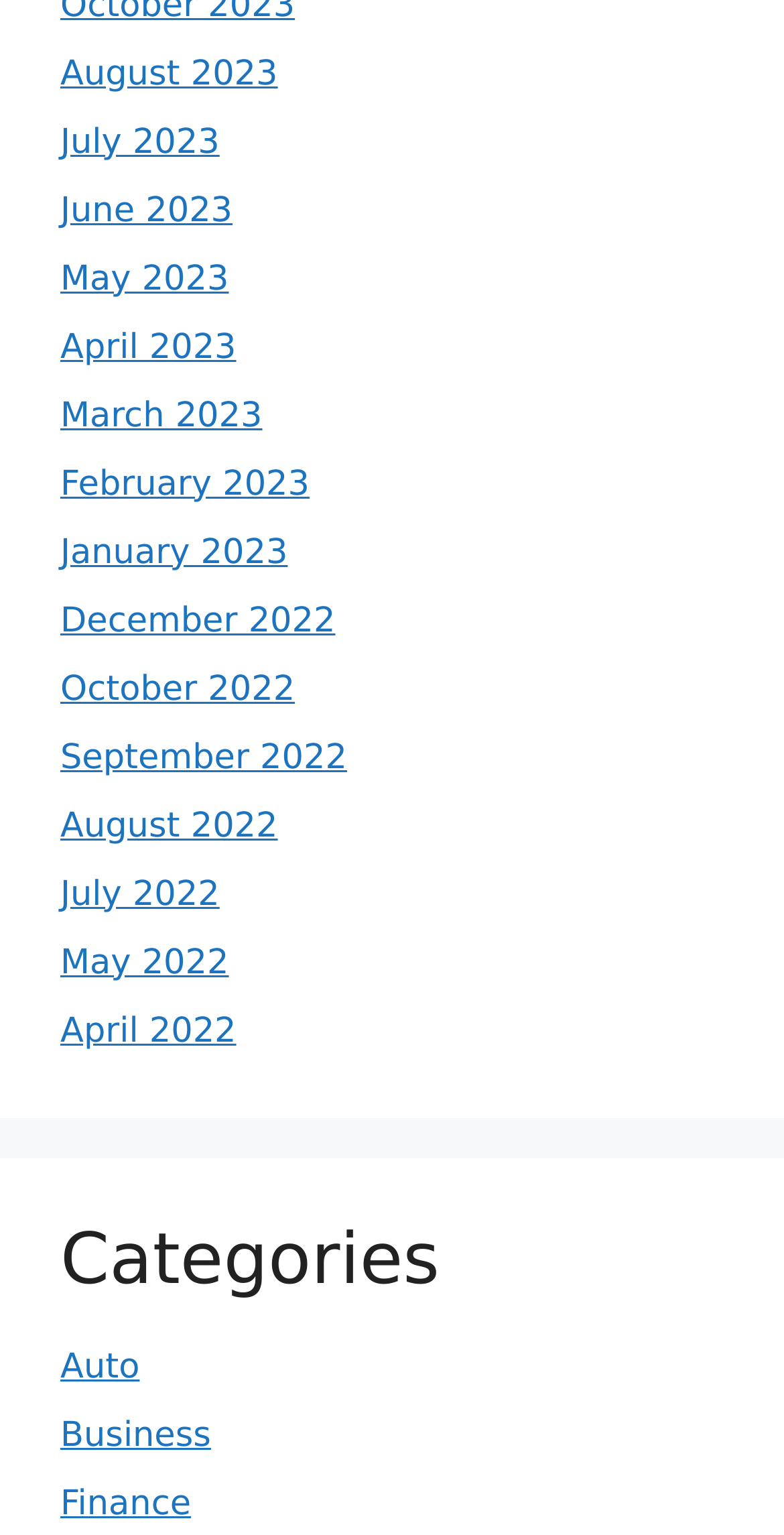Given the element description "June 2023" in the screenshot, predict the bounding box coordinates of that UI element.

[0.077, 0.124, 0.297, 0.15]